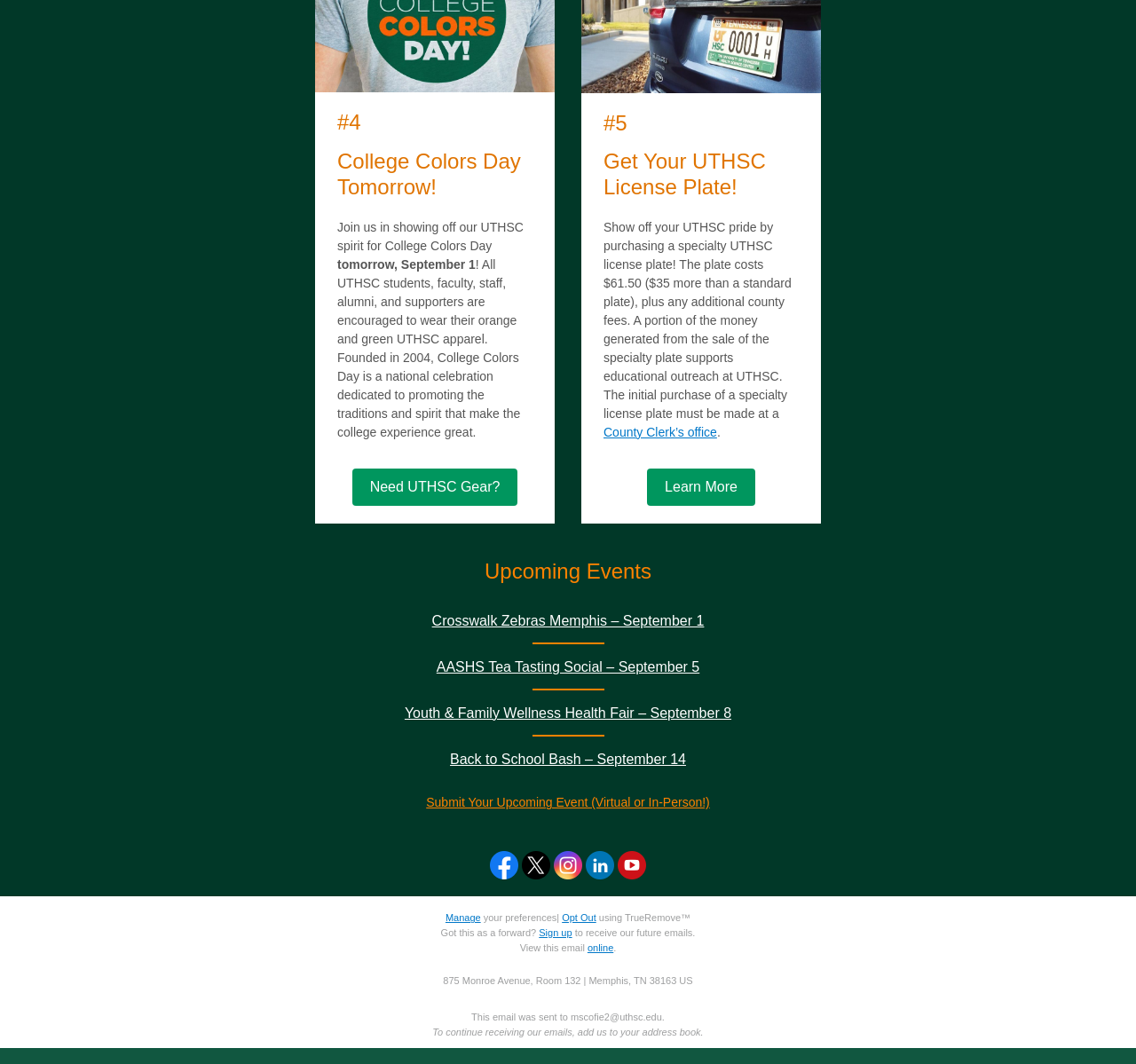Use a single word or phrase to answer the question: What is the date of the Back to School Bash event?

September 14